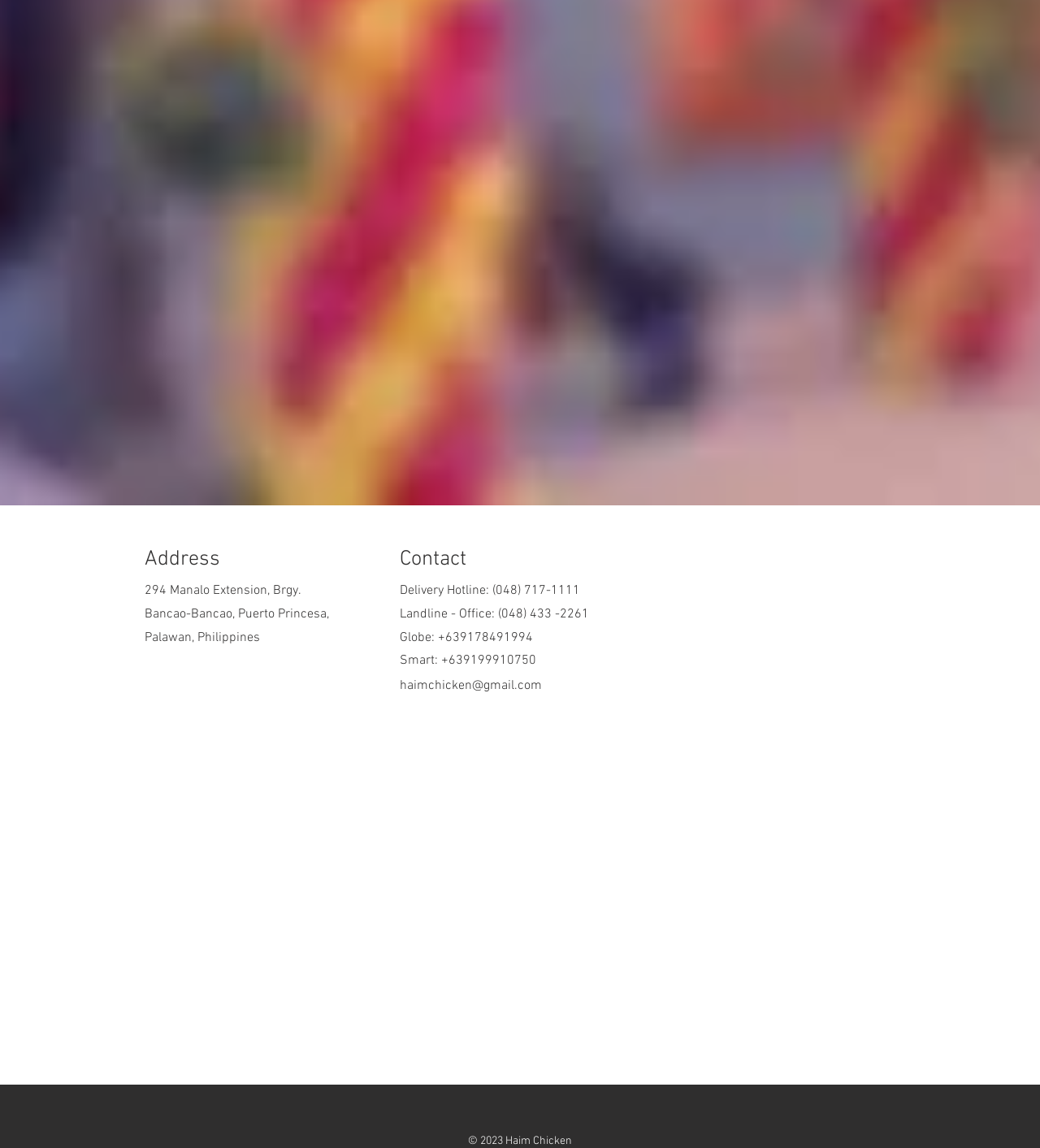Identify the bounding box coordinates for the element that needs to be clicked to fulfill this instruction: "Contact via Facebook". Provide the coordinates in the format of four float numbers between 0 and 1: [left, top, right, bottom].

[0.384, 0.618, 0.402, 0.634]